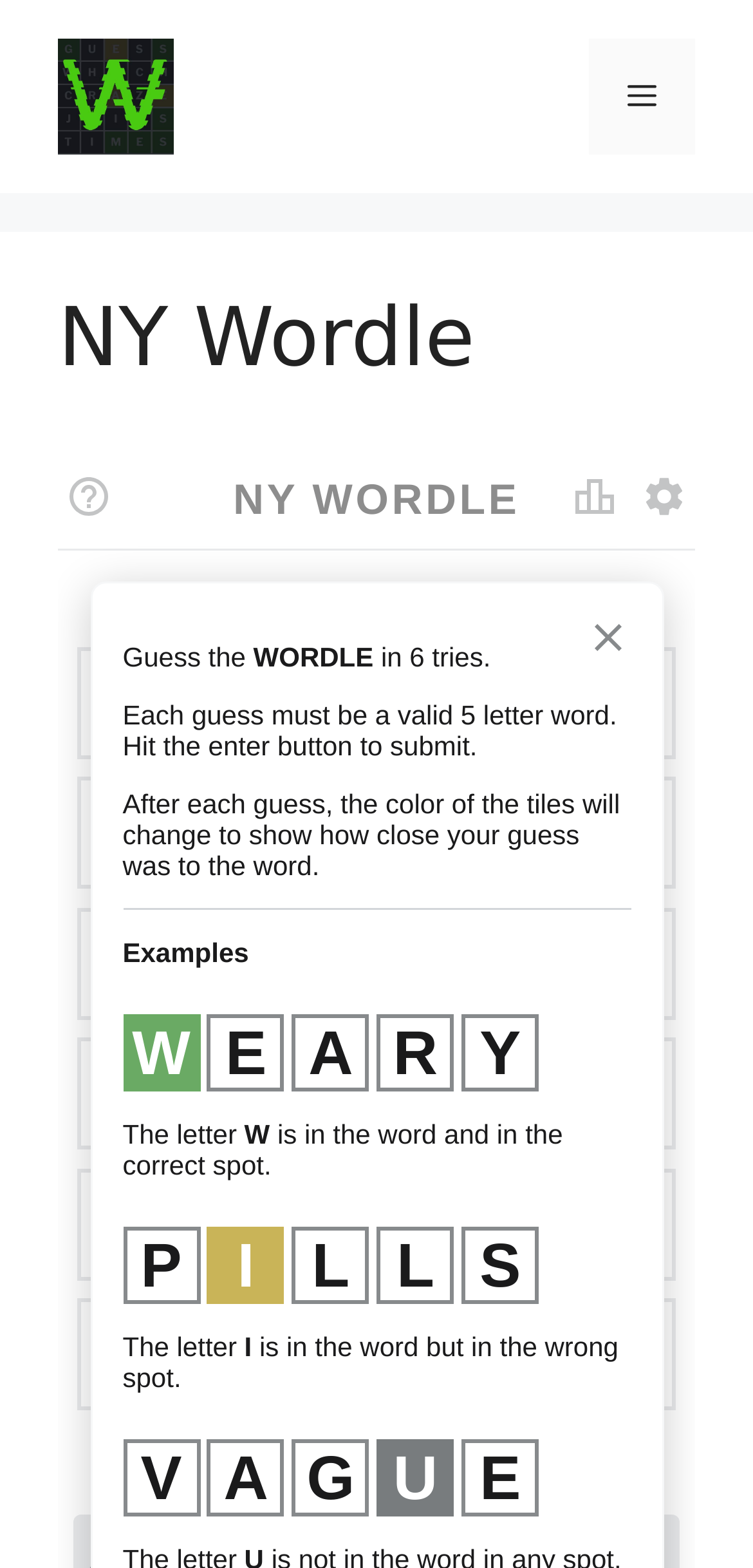Generate a thorough explanation of the webpage's elements.

The webpage is about NY Wordle, a word puzzle game. At the top, there is a banner that spans the entire width of the page, taking up about 12% of the screen's height. Within this banner, there is a link to "Ny Wordle" on the left side, accompanied by an image with the same name, which is slightly taller than the link. On the right side of the banner, there is a mobile toggle button labeled "Menu" that, when expanded, controls the primary menu.

Below the banner, there is a header section that occupies about 6% of the screen's height. This section contains a heading that reads "NY Wordle", which is centered within the section.